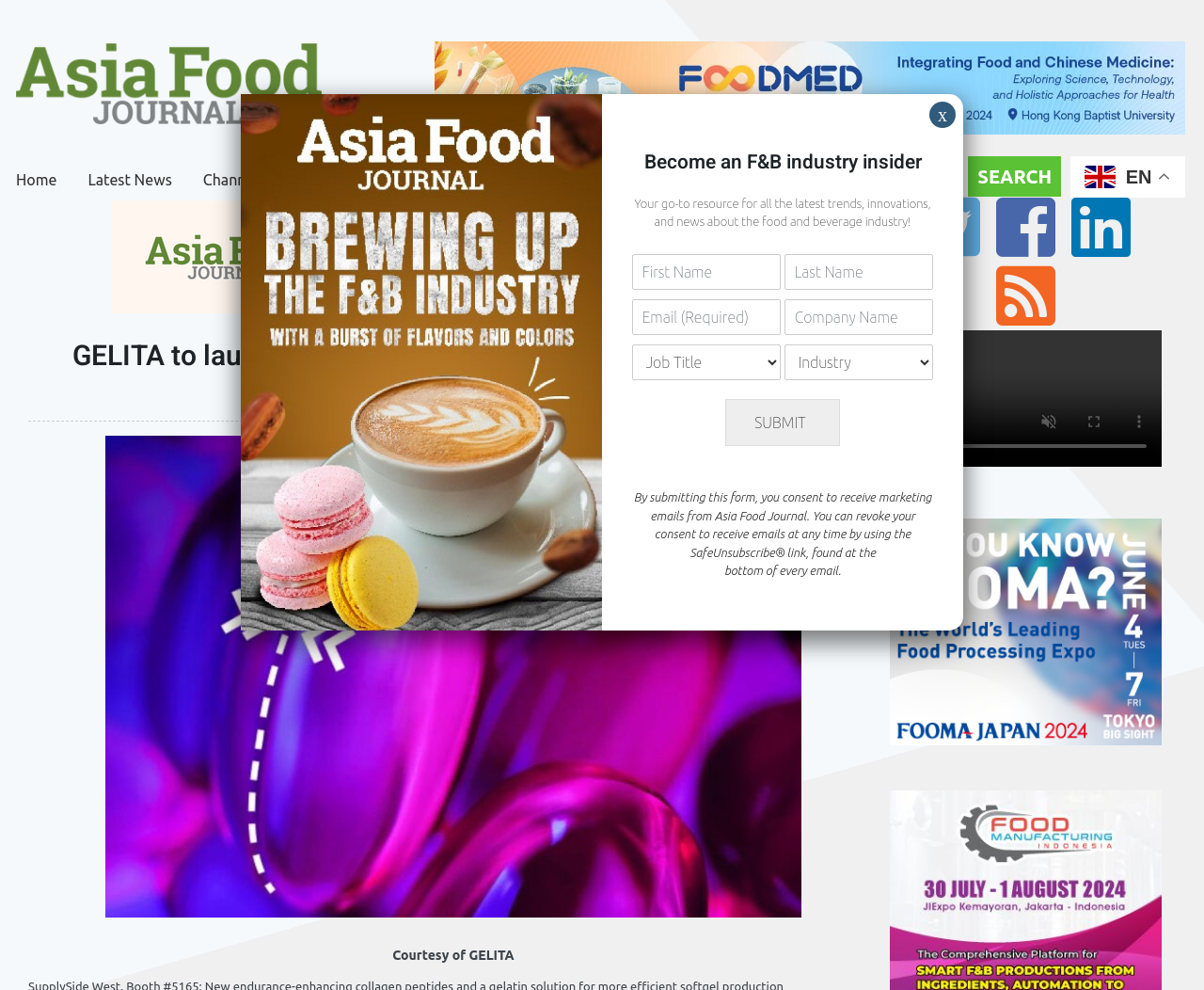Locate the bounding box coordinates of the area that needs to be clicked to fulfill the following instruction: "Read the latest news". The coordinates should be in the format of four float numbers between 0 and 1, namely [left, top, right, bottom].

[0.061, 0.162, 0.155, 0.2]